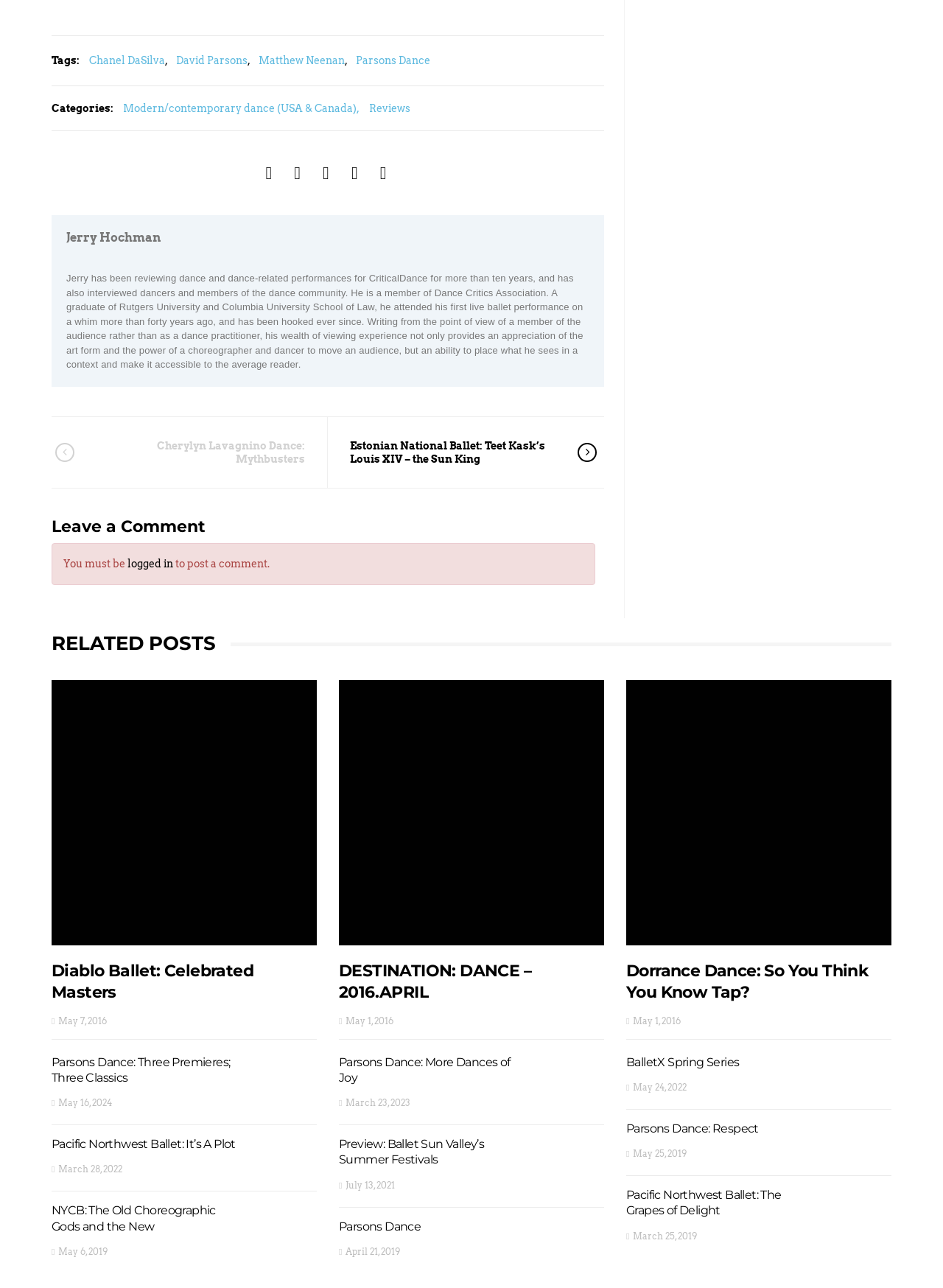Provide the bounding box coordinates of the area you need to click to execute the following instruction: "Read the article 'Diablo Ballet: Celebrated Masters'".

[0.055, 0.528, 0.336, 0.734]